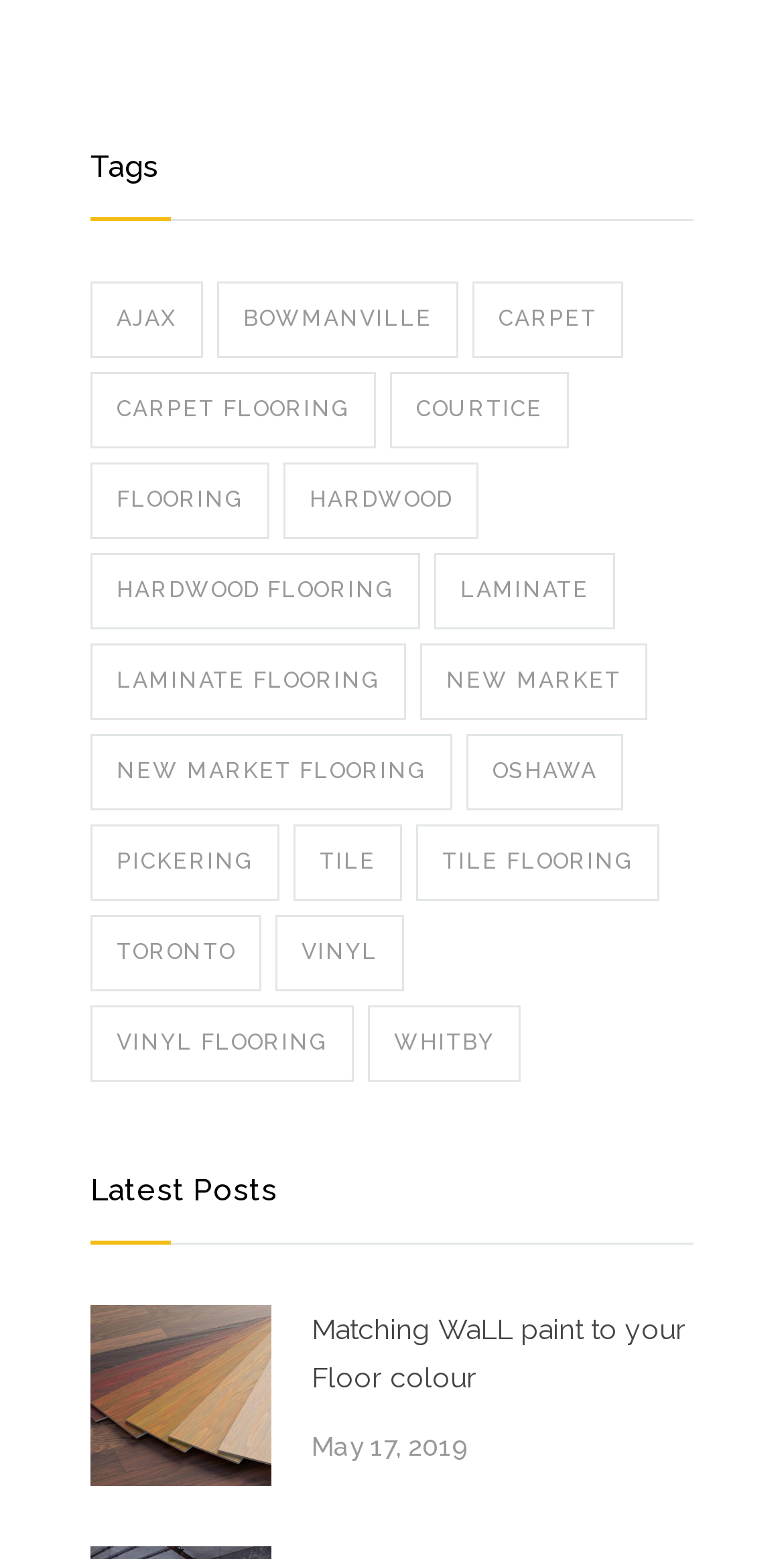What is the date of the latest post?
Look at the image and provide a short answer using one word or a phrase.

May 17, 2019